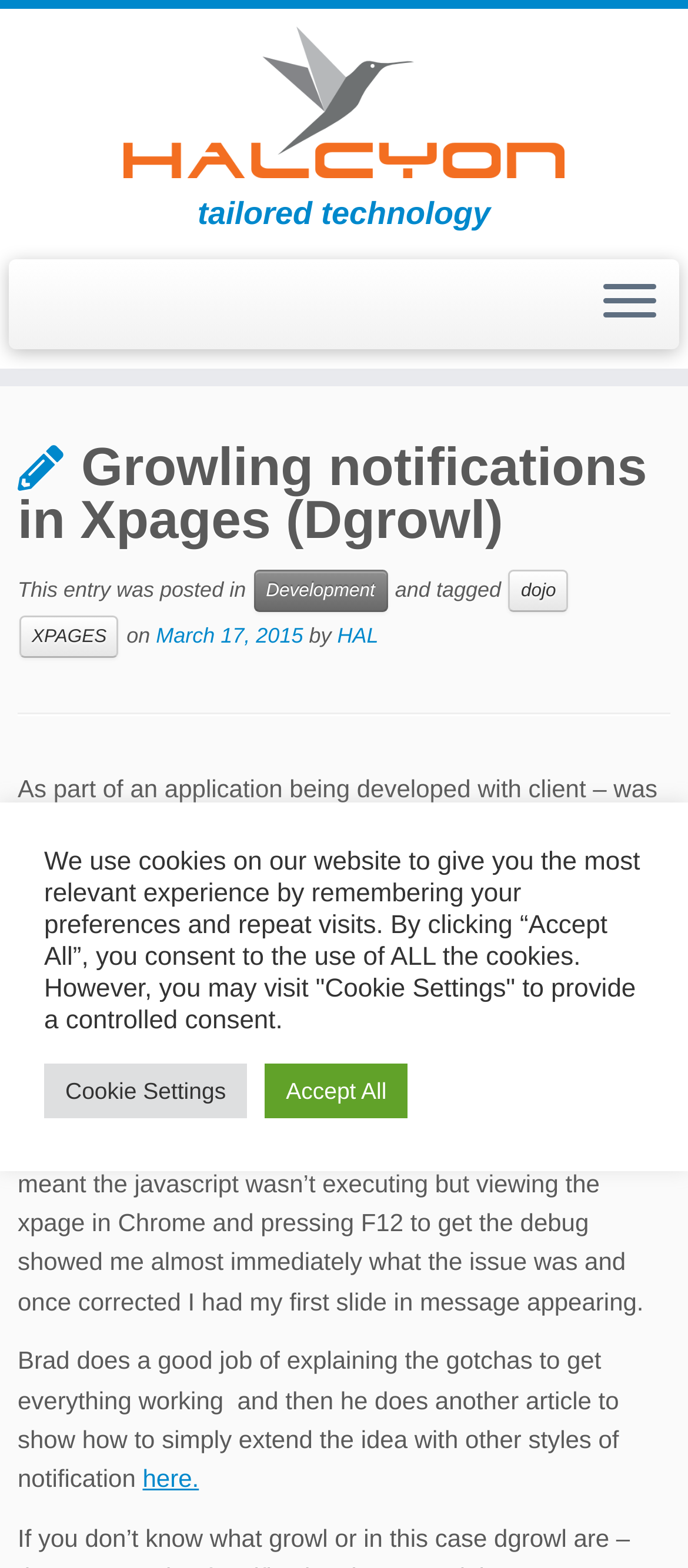Determine the bounding box coordinates for the region that must be clicked to execute the following instruction: "Open the menu".

[0.877, 0.178, 0.954, 0.211]